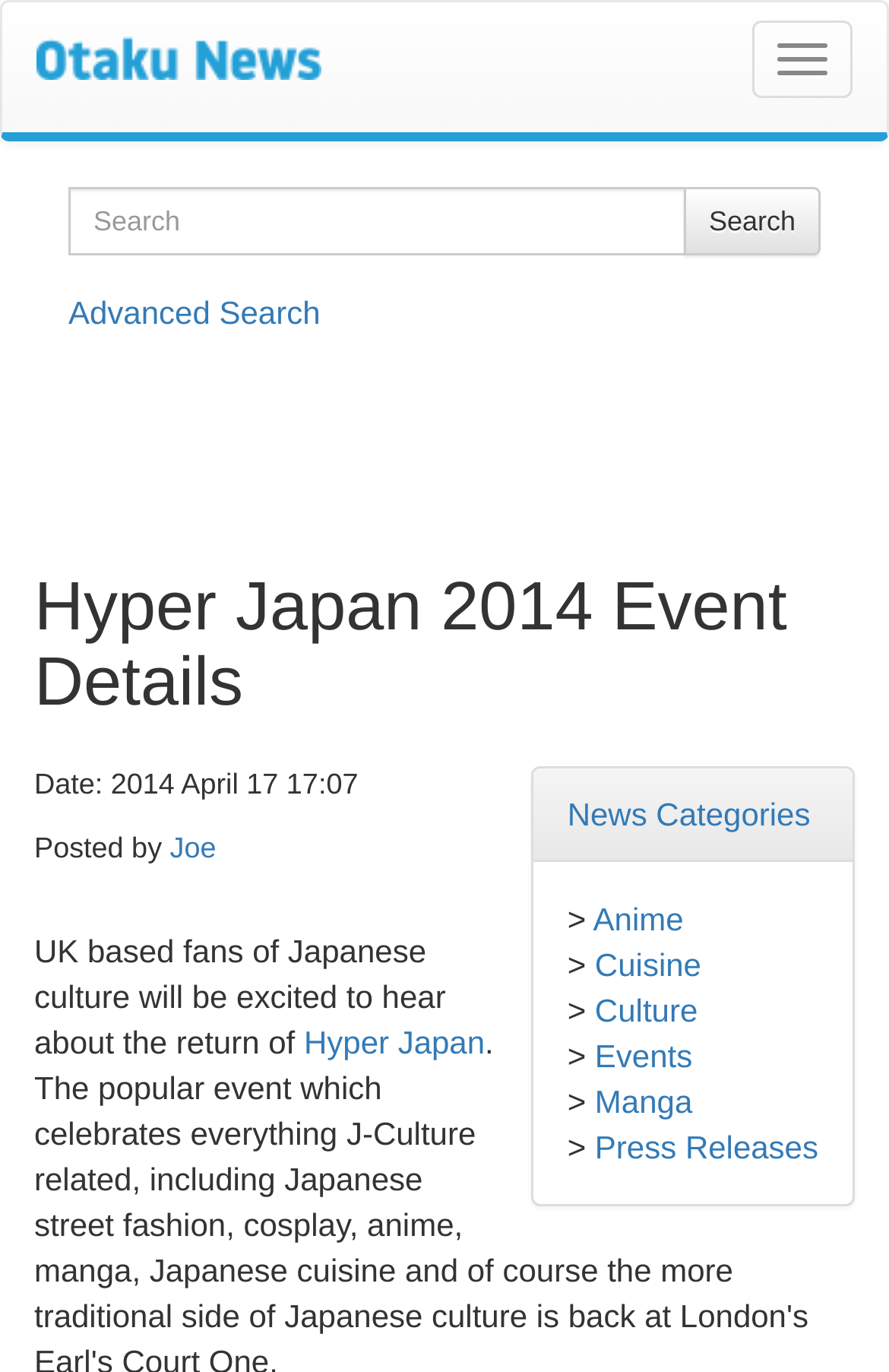What categories are available for news?
From the details in the image, answer the question comprehensively.

The categories available for news can be found in the links 'Anime', 'Cuisine', 'Culture', 'Events', 'Manga', and 'Press Releases' in the article body, which are listed under the 'News Categories' section.